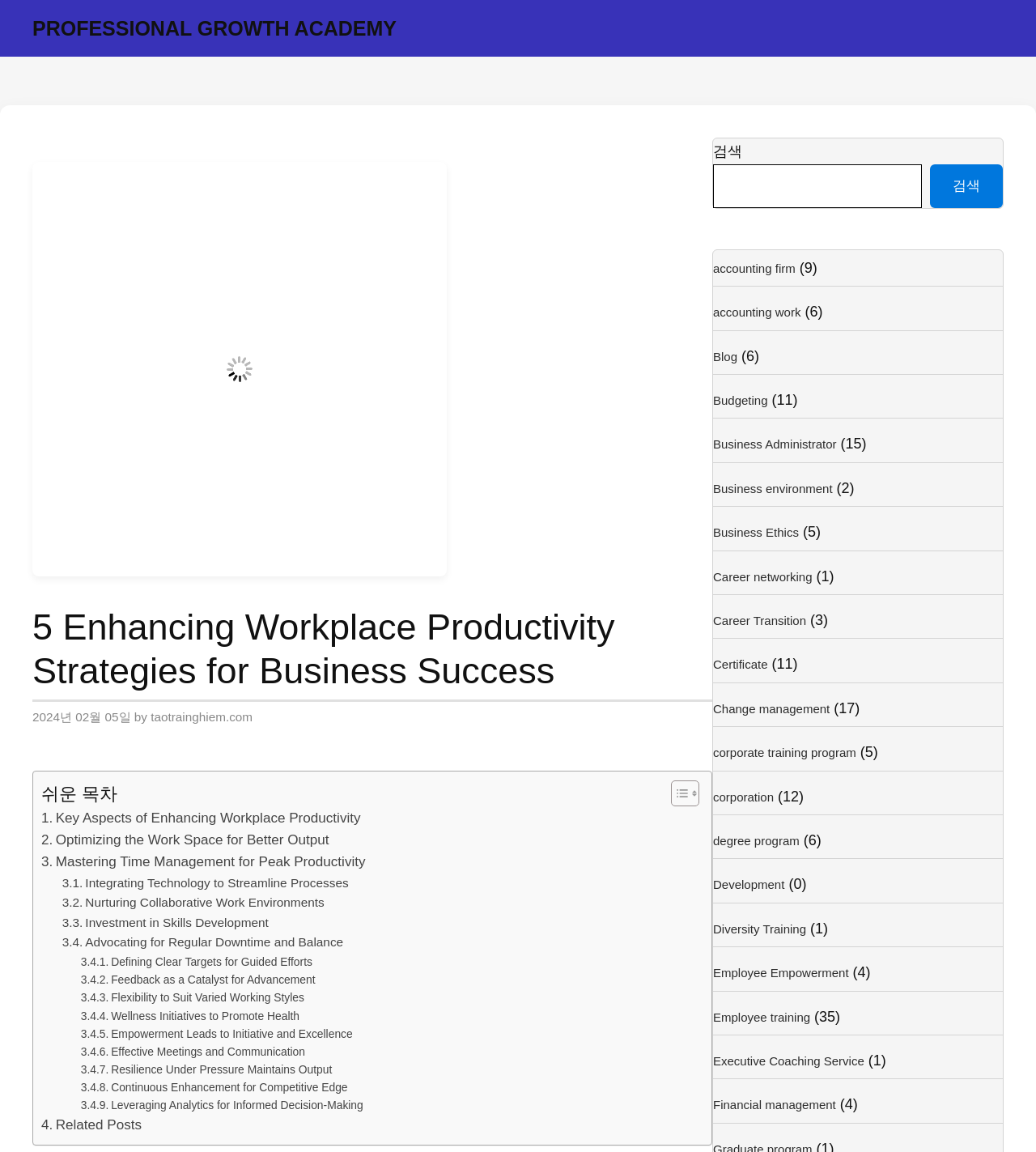Please identify the bounding box coordinates of the element I need to click to follow this instruction: "Search for something".

[0.688, 0.143, 0.89, 0.181]